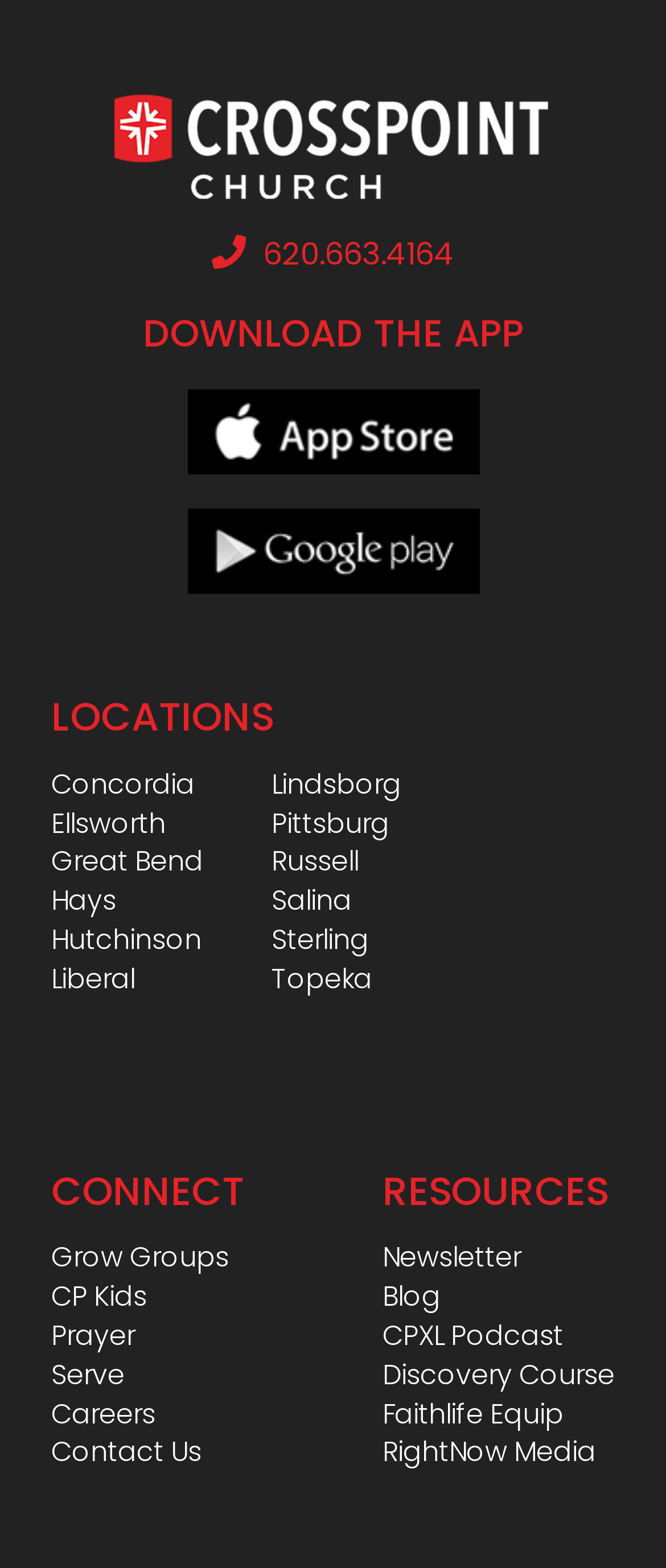Carefully observe the image and respond to the question with a detailed answer:
What are the resources listed under the 'RESOURCES' heading?

The 'RESOURCES' heading lists six resources, which are Newsletter, Blog, CPXL Podcast, Discovery Course, Faithlife Equip, and RightNow Media. These resources are listed on the right side of the webpage.